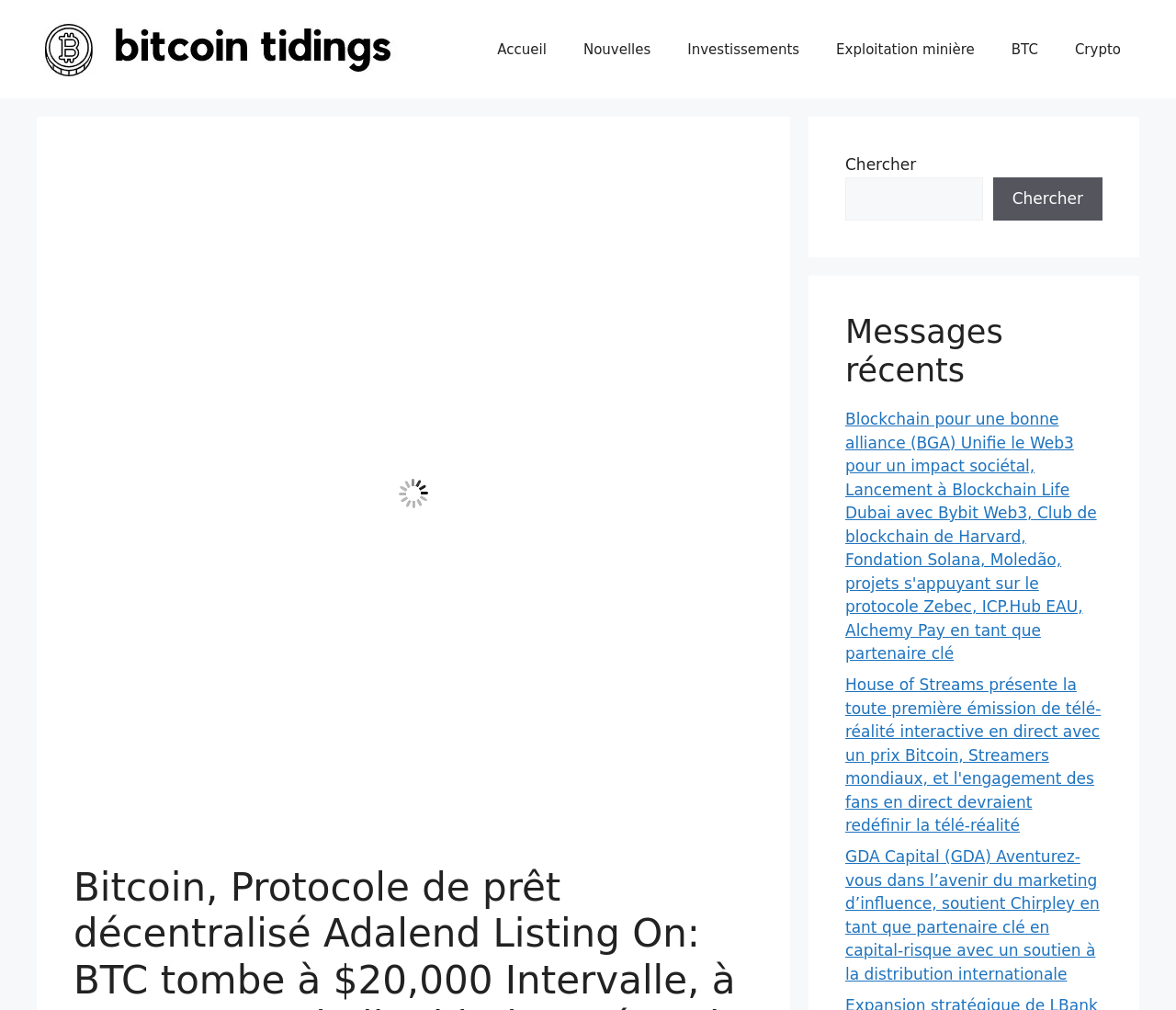Given the element description "Exploitation minière" in the screenshot, predict the bounding box coordinates of that UI element.

[0.695, 0.021, 0.844, 0.076]